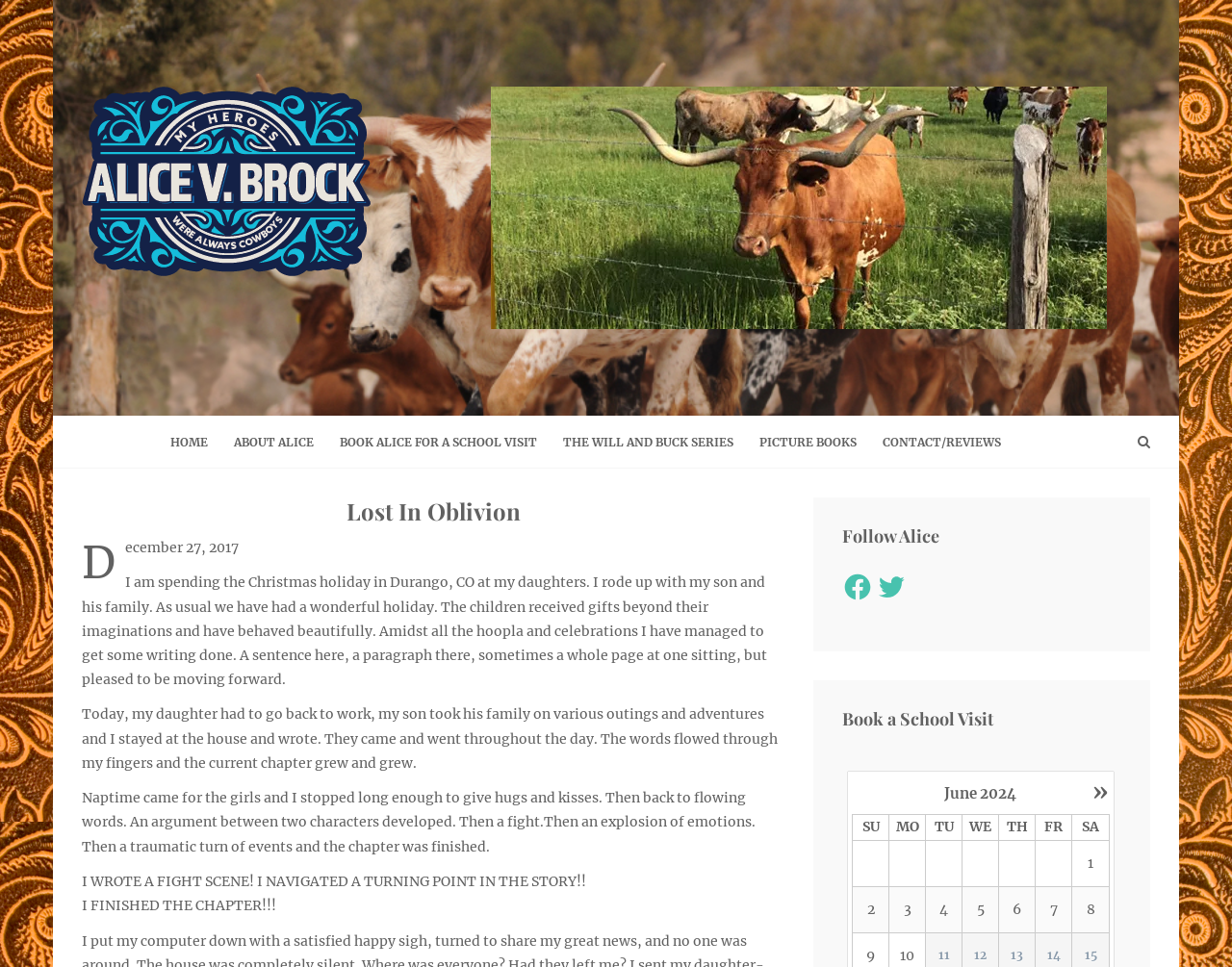Explain the webpage's layout and main content in detail.

This webpage is a personal blog or journal of an author, Alice V. Brock. At the top, there is a header section with a link to the author's name, accompanied by an image. Below the header, there is a navigation menu with links to different sections of the website, including "HOME", "ABOUT ALICE", "BOOK ALICE FOR A SCHOOL VISIT", "THE WILL AND BUCK SERIES", "PICTURE BOOKS", and "CONTACT/REVIEWS".

The main content of the webpage is a blog post, which is a personal reflection of the author's Christmas holiday experience. The post is divided into several paragraphs, each describing a different aspect of the author's holiday, including spending time with family, writing, and celebrating. The text is written in a conversational tone and includes some enthusiastic expressions, such as "I WROTE A FIGHT SCENE! I NAVIGATED A TURNING POINT IN THE STORY!!" and "I FINISHED THE CHAPTER!!!".

To the right of the blog post, there is a sidebar with several sections. The first section is a heading "Follow Alice" with links to the author's social media profiles, including Facebook and Twitter. Below this, there is a section "Book a School Visit" with a link to a calendar or schedule. The calendar appears to be a table with rows and columns, with some dates and days of the week listed.

At the bottom of the webpage, there are some additional links and a small calendar or schedule with some dates and numbers listed.